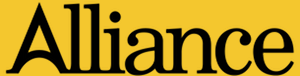Describe every detail you can see in the image.

The image prominently features the word "Alliance" in a bold, serif font, set against a vibrant yellow background. This striking design suggests a focus on unity and collective action, reflecting the ethos of groups or movements that prioritize collaboration and inclusivity. The use of yellow often symbolizes optimism, clarity, and warmth, enhancing the message of togetherness conveyed by the text. This visual representation aligns with the context of the accompanying content related to political openness and accountability, emphasizing the importance of transparency in local governance.